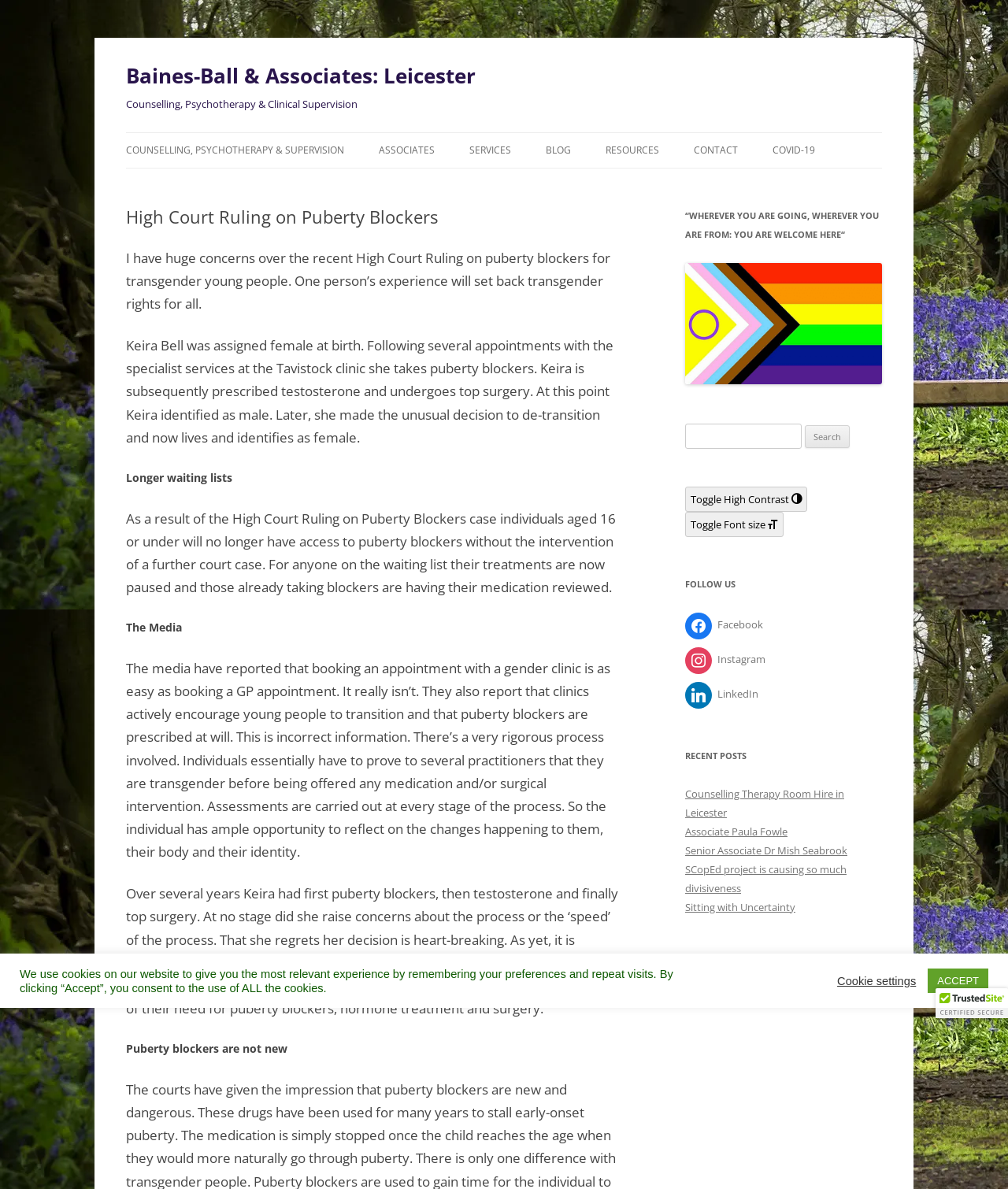Identify the bounding box coordinates for the region of the element that should be clicked to carry out the instruction: "Search for something". The bounding box coordinates should be four float numbers between 0 and 1, i.e., [left, top, right, bottom].

[0.68, 0.356, 0.795, 0.377]